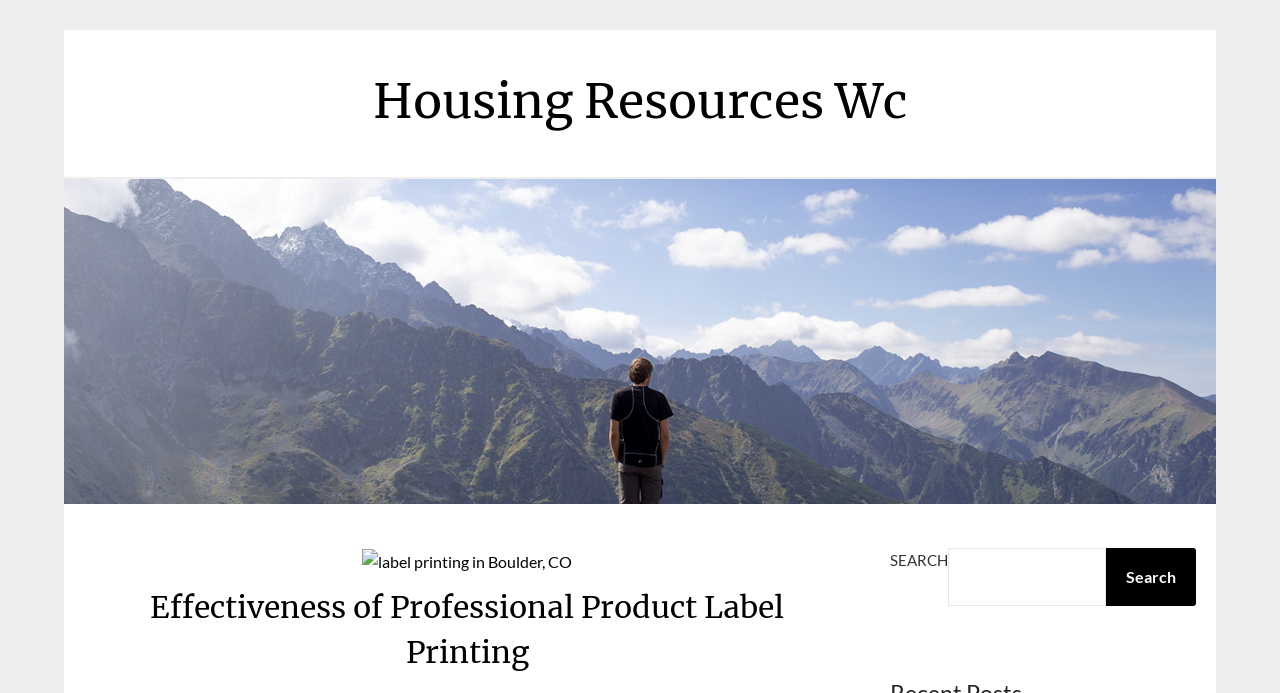Identify the bounding box coordinates of the HTML element based on this description: "parent_node: Search name="s"".

[0.741, 0.79, 0.864, 0.874]